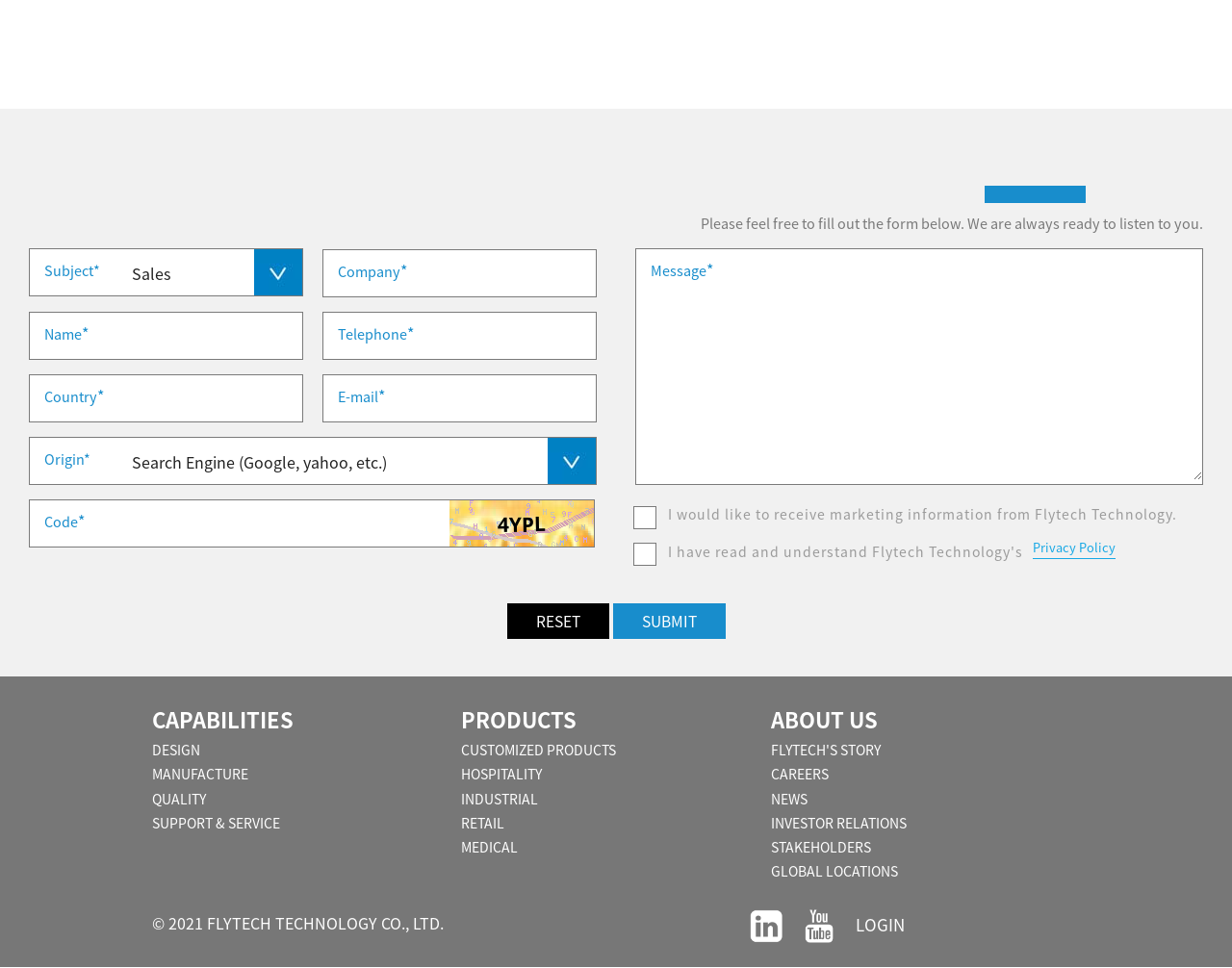Locate the bounding box for the described UI element: "MANUFACTURE". Ensure the coordinates are four float numbers between 0 and 1, formatted as [left, top, right, bottom].

[0.123, 0.788, 0.296, 0.813]